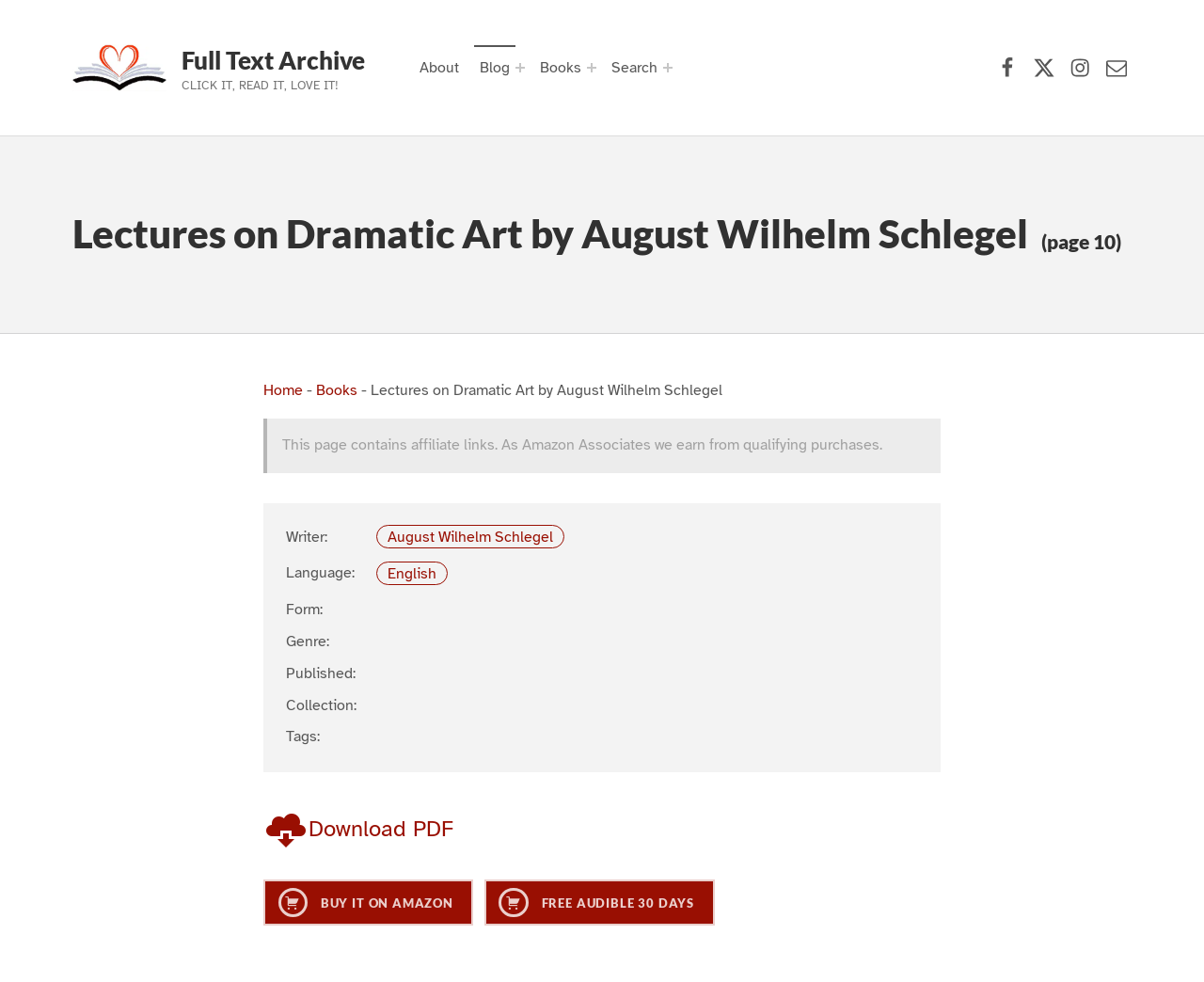Provide a one-word or short-phrase response to the question:
What is the purpose of the 'Expand menu' buttons?

To expand menu options